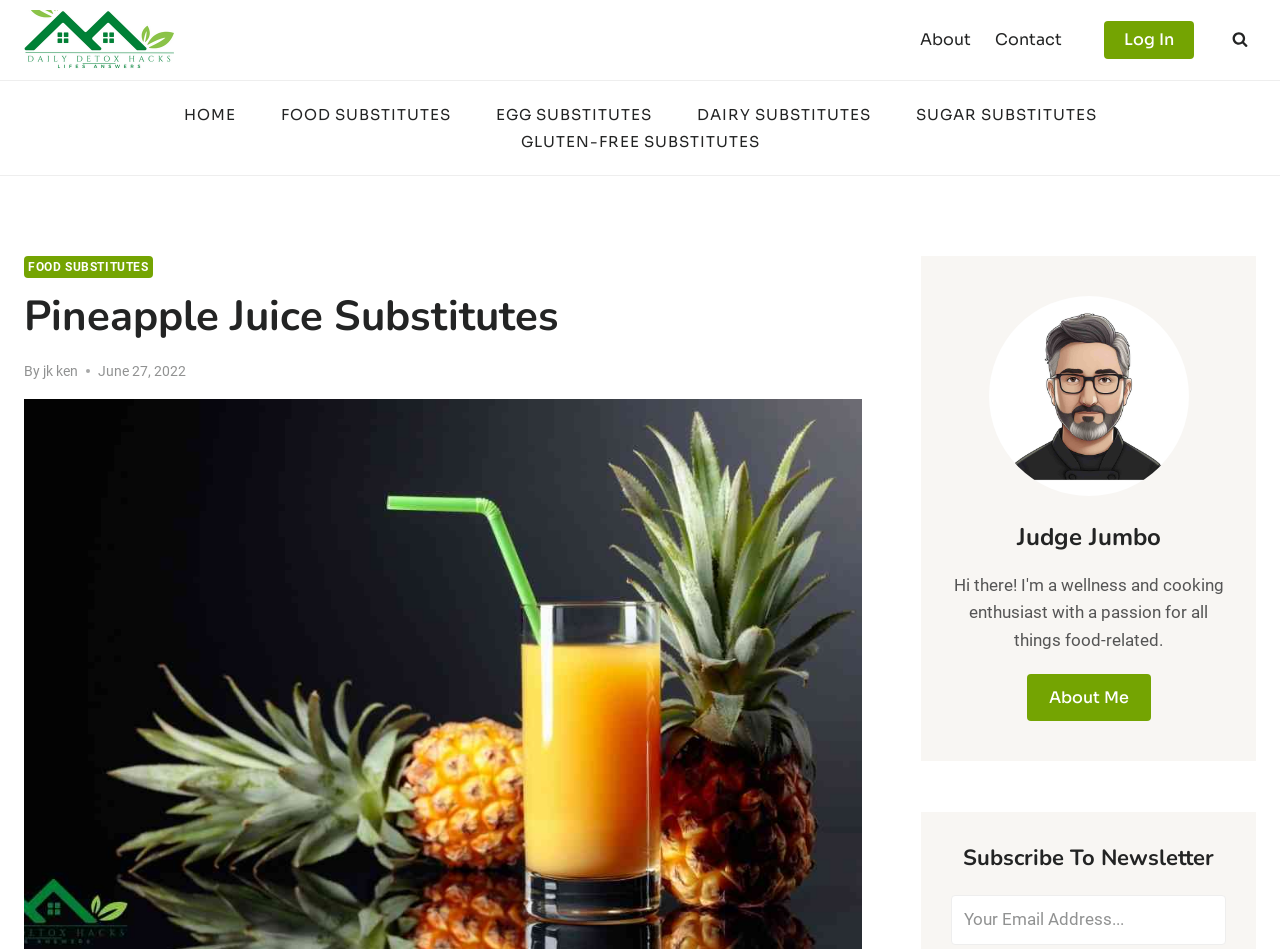Identify the bounding box coordinates for the UI element described as: "name="kb_field_2" placeholder="Your Email Address..."".

[0.743, 0.943, 0.958, 0.995]